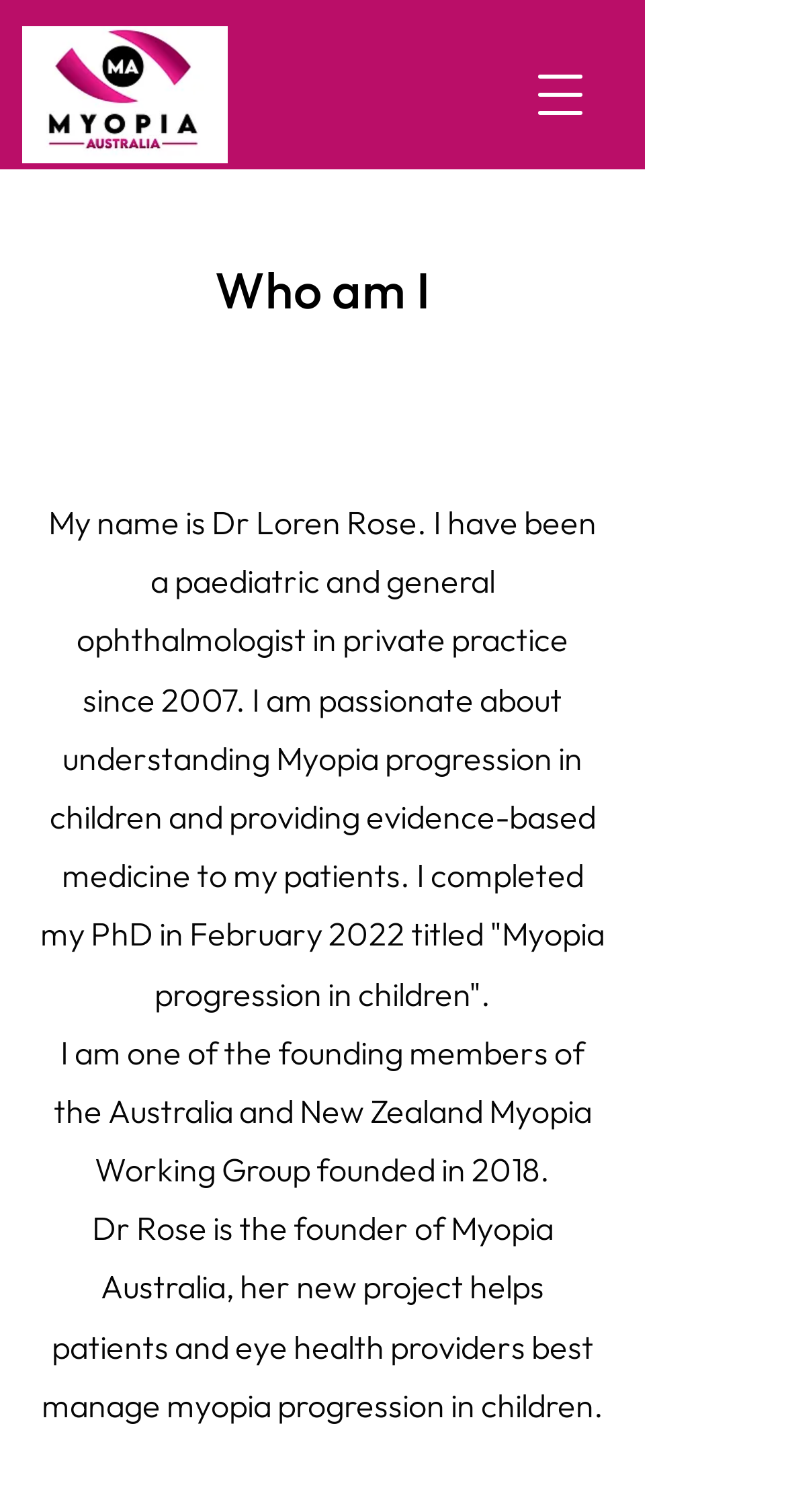Generate a thorough description of the webpage.

The webpage is about Dr. Loren Rose, a paediatric and general ophthalmologist, and her project, Myopia Australia. At the top left corner, there is a logo of Myopia Australia, which is an image of "MA logo CROPPED.jpg". To the right of the logo, there is a heading that reads "Who am I". Below the heading, there is a paragraph of text that introduces Dr. Loren Rose, describing her background, passion, and expertise in understanding Myopia progression in children. 

Further down, there is another paragraph of text that mentions Dr. Rose's involvement in the Australia and New Zealand Myopia Working Group. At the bottom of the page, there is a final paragraph that describes Dr. Rose's new project, Myopia Australia, which aims to help patients and eye health providers manage myopia progression in children. 

On the top right corner, there is a button labeled "Open navigation menu", which has a popup dialog.